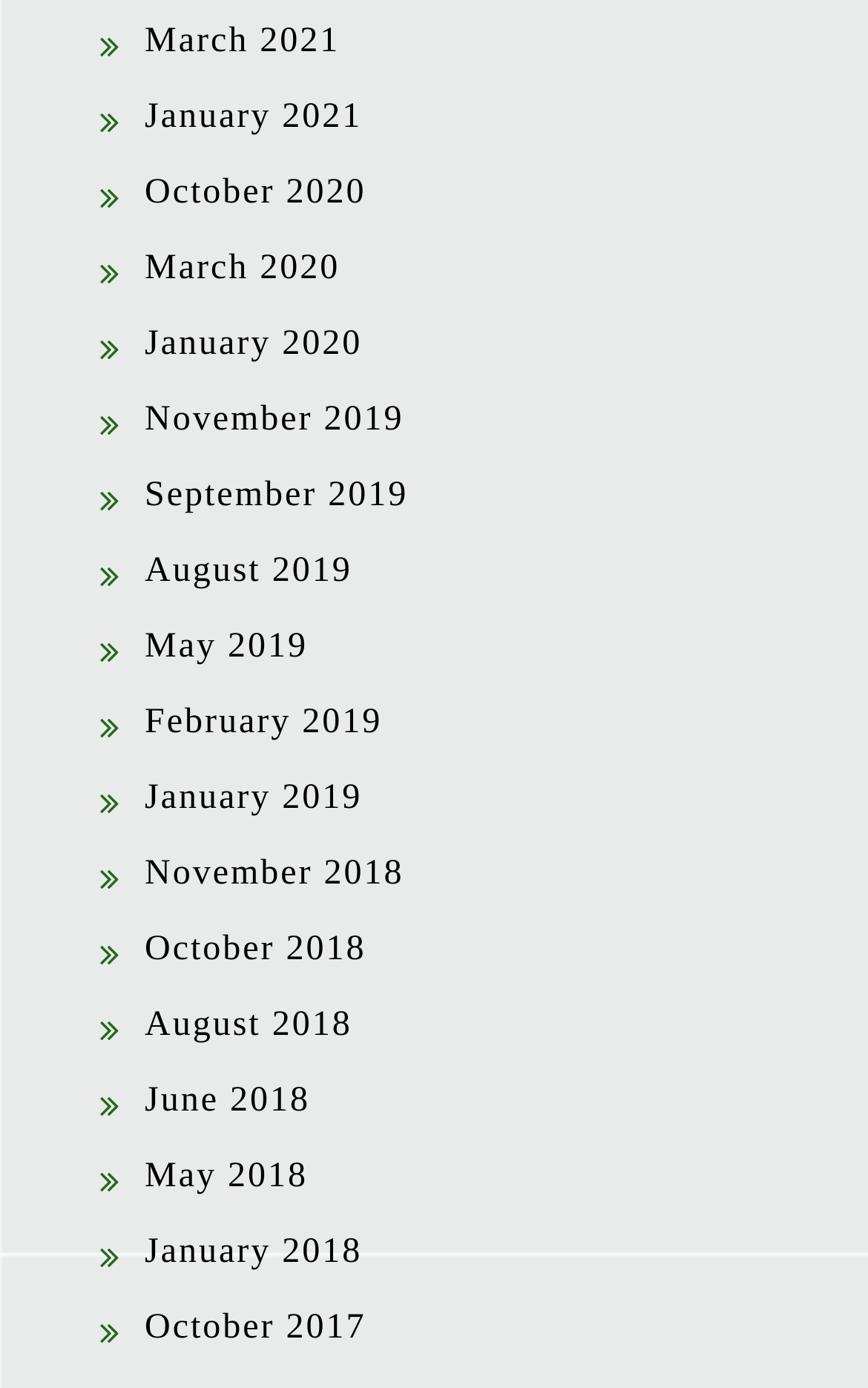Please identify the bounding box coordinates of where to click in order to follow the instruction: "Browse January 2020 archives".

[0.167, 0.234, 0.417, 0.261]